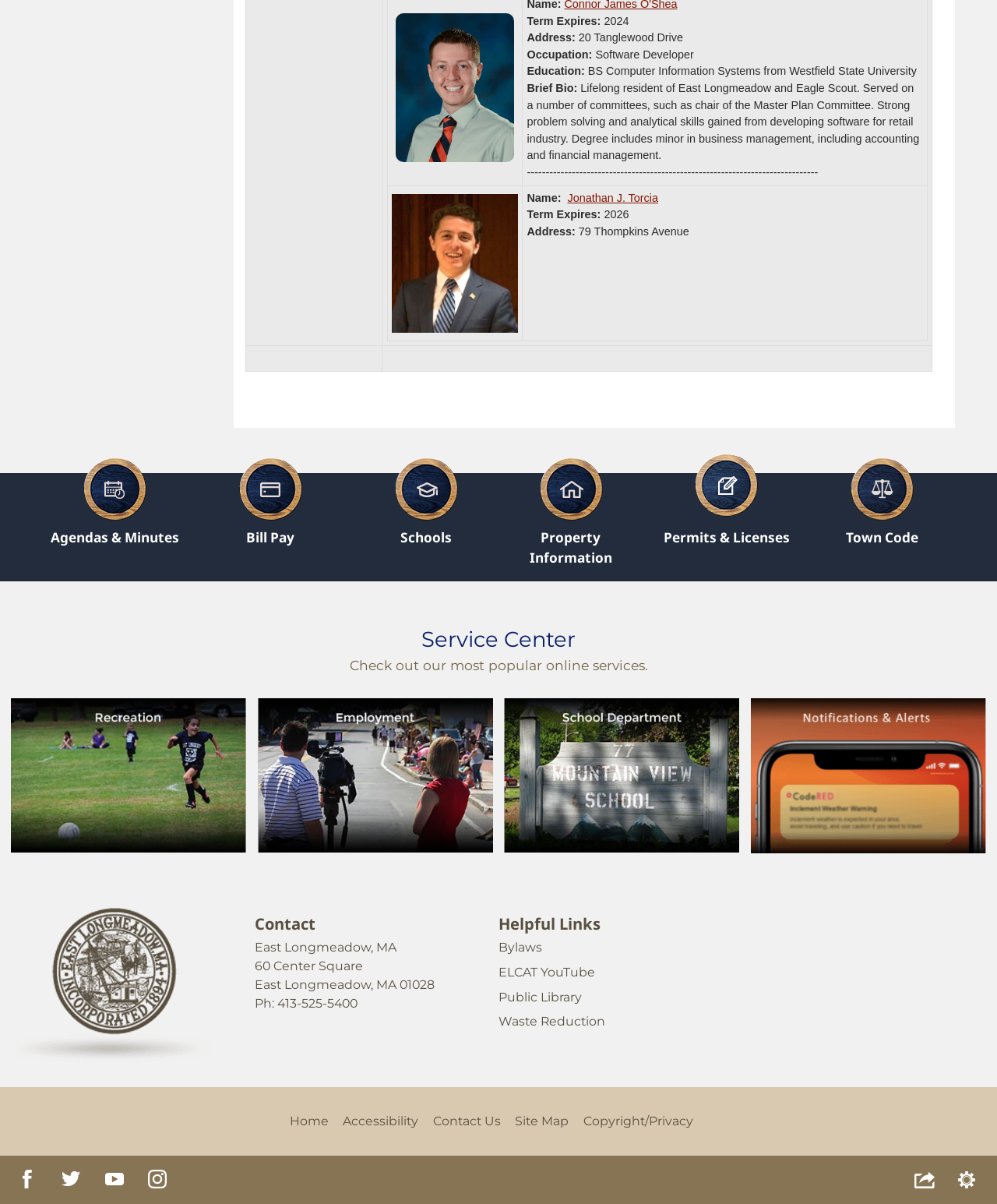Please specify the bounding box coordinates in the format (top-left x, top-left y, bottom-right x, bottom-right y), with values ranging from 0 to 1. Identify the bounding box for the UI component described as follows: aria-label="School Department graphic"

[0.506, 0.58, 0.742, 0.708]